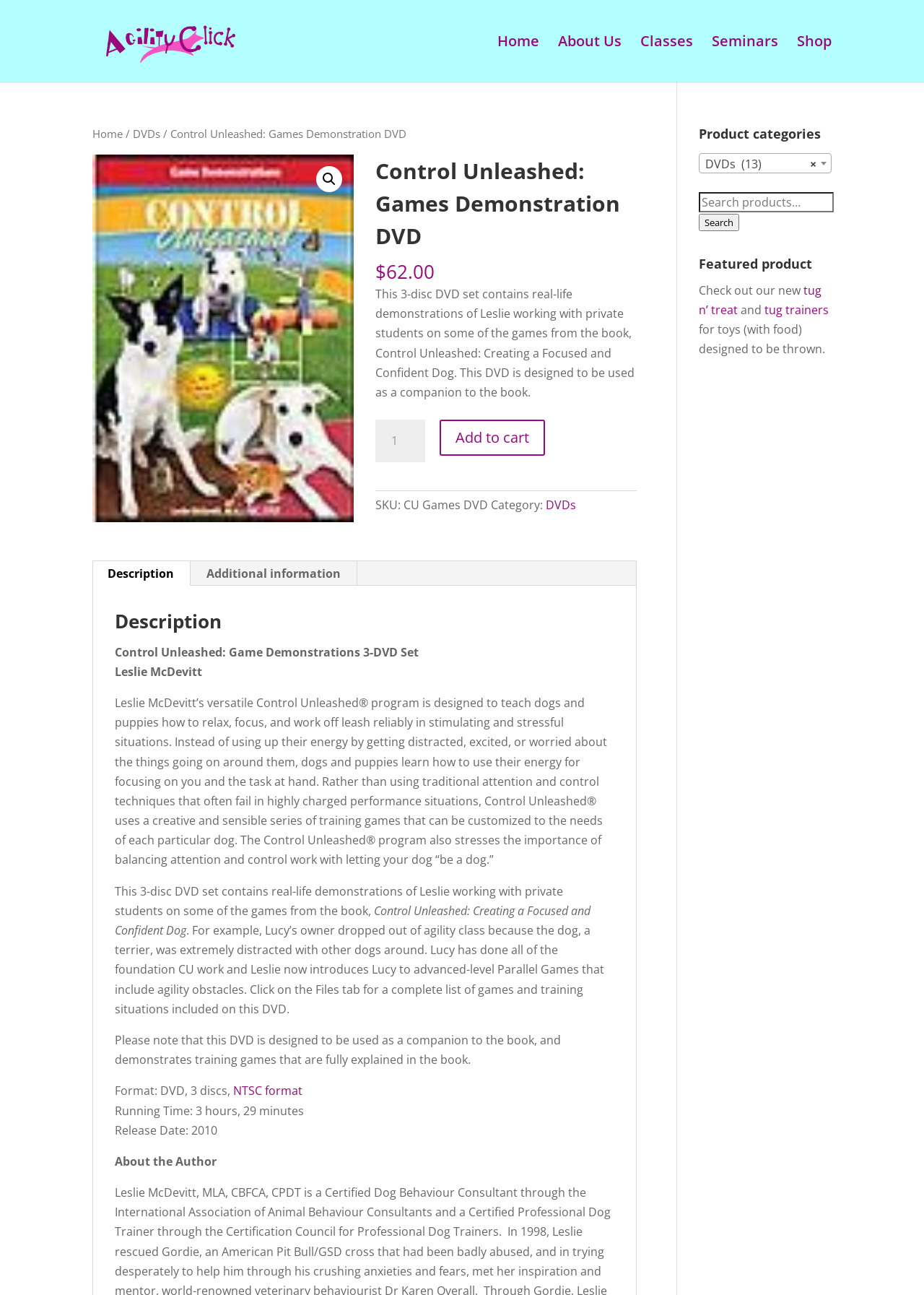Kindly determine the bounding box coordinates for the area that needs to be clicked to execute this instruction: "Click on the 'Home' link".

[0.538, 0.028, 0.584, 0.064]